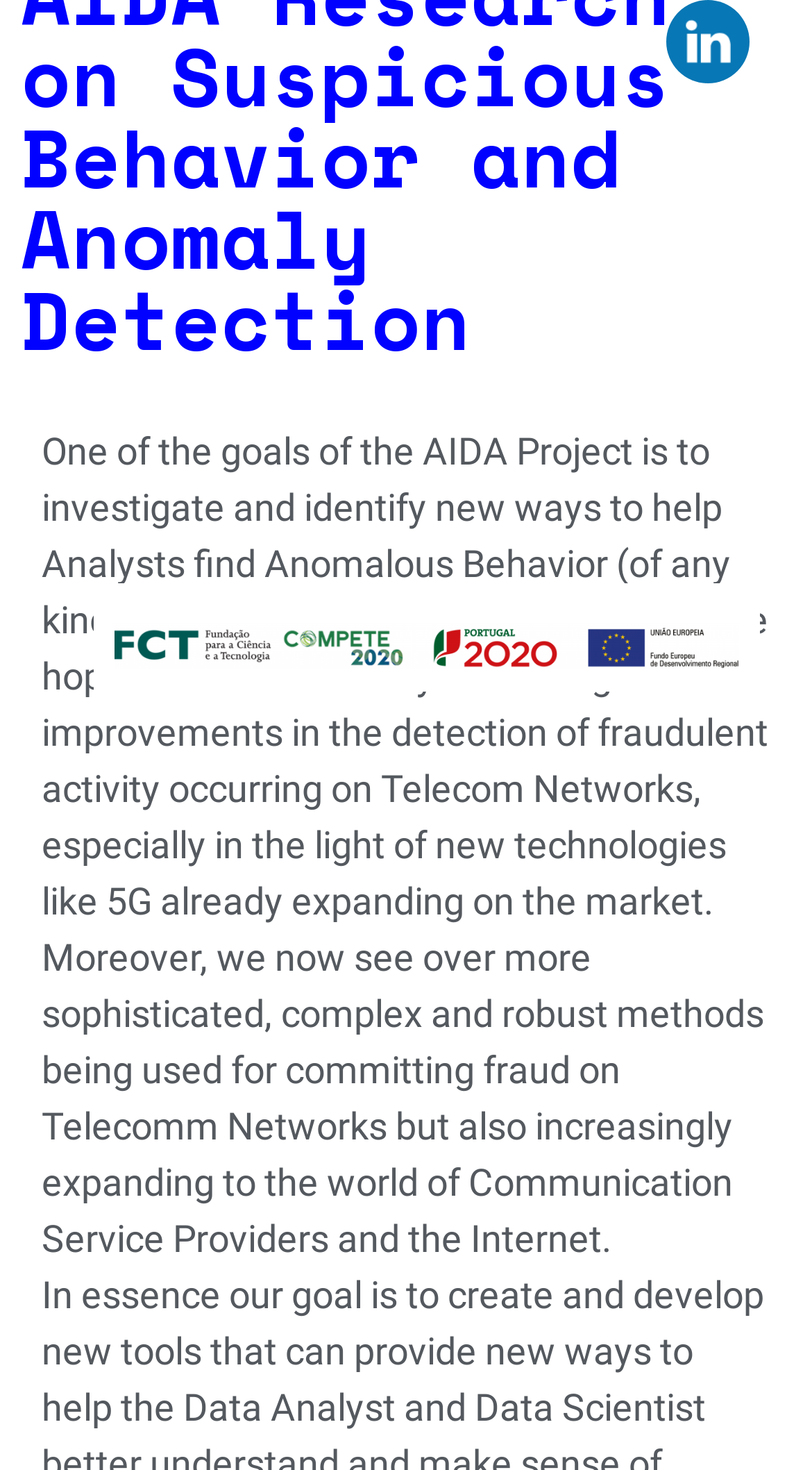Given the webpage screenshot, identify the bounding box of the UI element that matches this description: "Public Deliverables".

[0.451, 0.166, 0.933, 0.228]